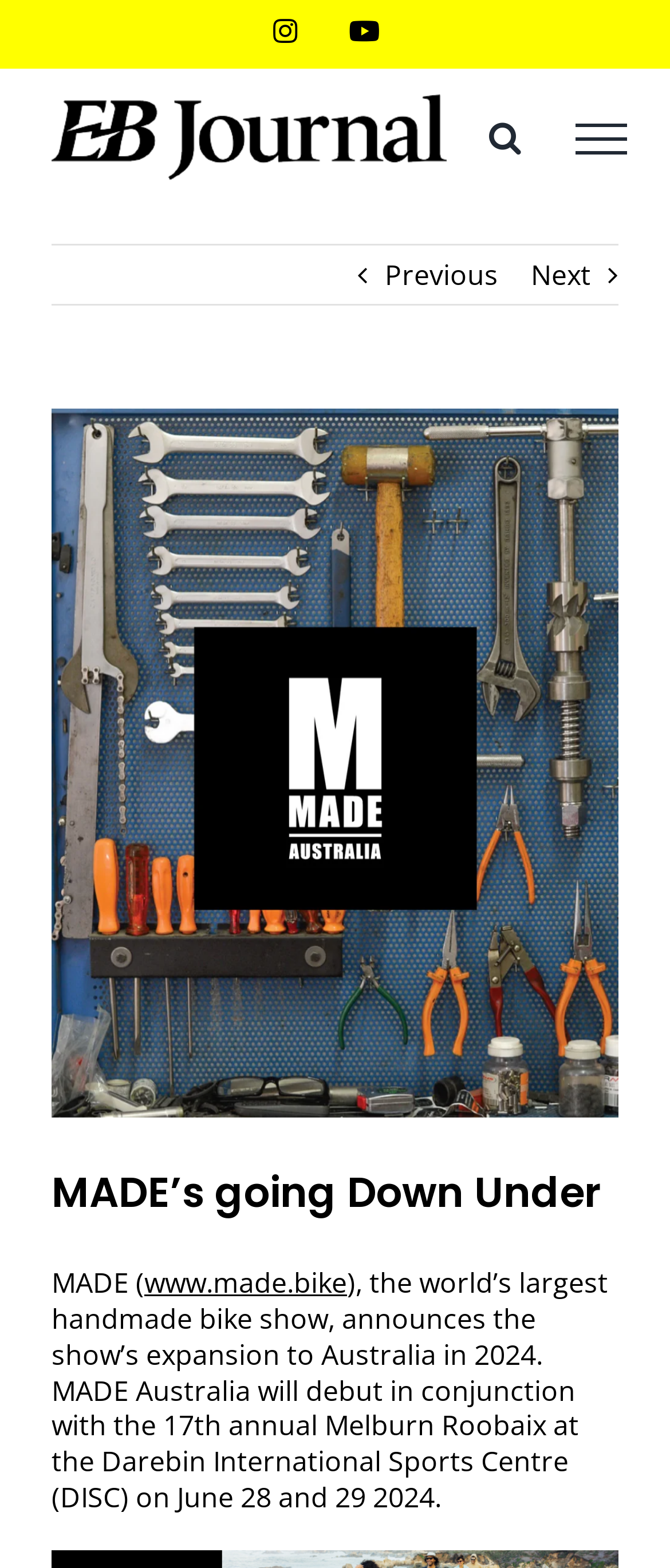Please provide the bounding box coordinates for the element that needs to be clicked to perform the instruction: "Toggle search". The coordinates must consist of four float numbers between 0 and 1, formatted as [left, top, right, bottom].

[0.729, 0.077, 0.778, 0.099]